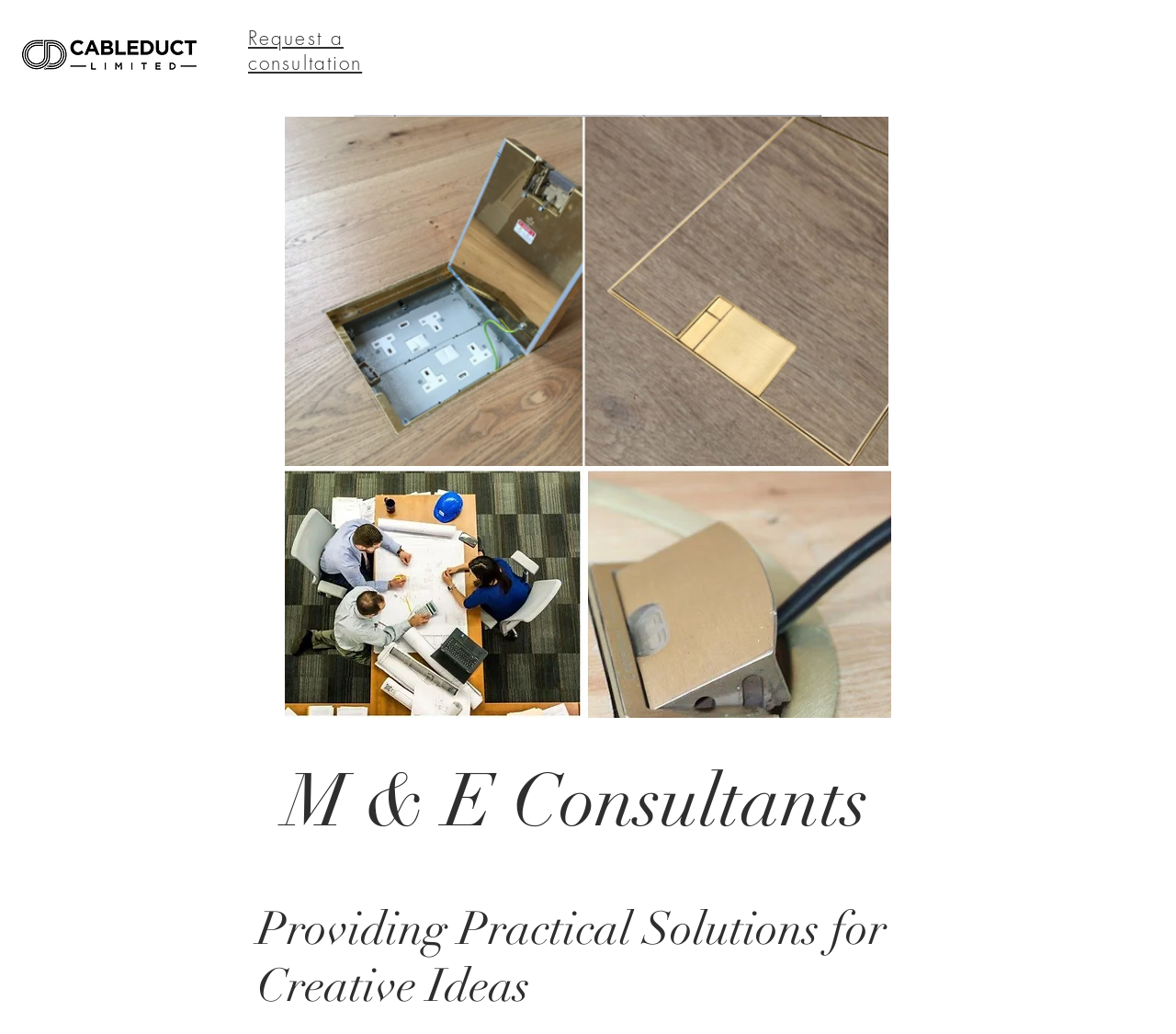Use a single word or phrase to answer the following:
What is the main service offered?

Consultation